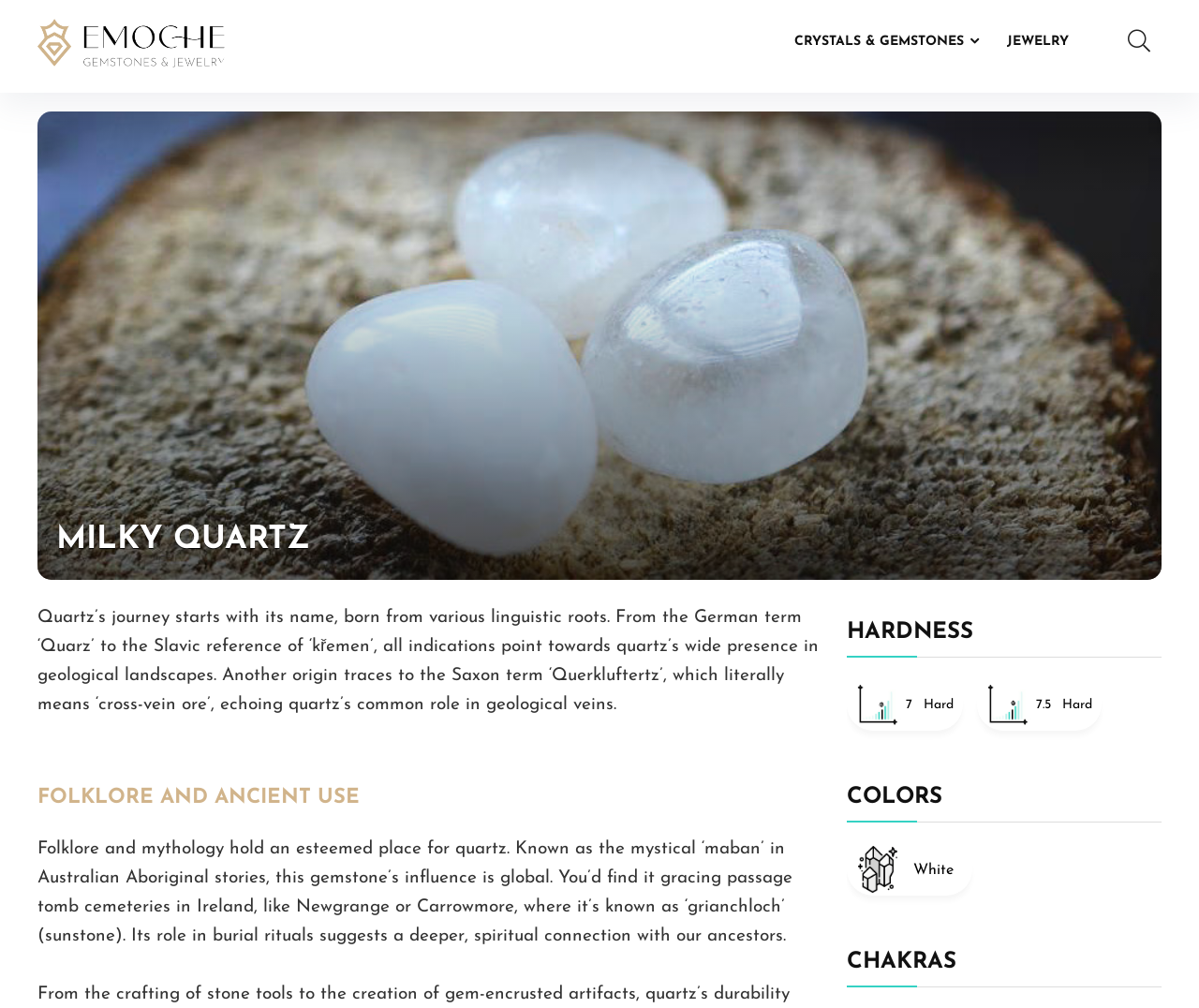Create a detailed description of the webpage's content and layout.

The webpage is about Milky Quartz, a type of gemstone. At the top left, there is a link to "Emoche ᛜ Gemstones & Jewelry" accompanied by an image. On the top right, there are two links: "CRYSTALS & GEMSTONES" and "JEWELRY". 

Below these links, the main content begins with a heading "MILKY QUARTZ" in a prominent position. Underneath, there is a paragraph of text that explains the origin of the name "Quartz" and its presence in geological landscapes. 

Further down, there are three sections: "FOLKLORE AND ANCIENT USE", "HARDNESS", and "COLORS". The "FOLKLORE AND ANCIENT USE" section contains a paragraph of text that discusses the significance of quartz in folklore and mythology. 

The "HARDNESS" section has a link to "HARDNESS" and two links with hardness levels, "7 ᛜ Hard" and "7.5 ᛜ Hard", each accompanied by an image. 

The "COLORS" section has a link to "COLORS" and a link to "White" accompanied by an image. 

Finally, at the bottom, there is a section titled "CHAKRAS" with a link to "CHAKRAS".